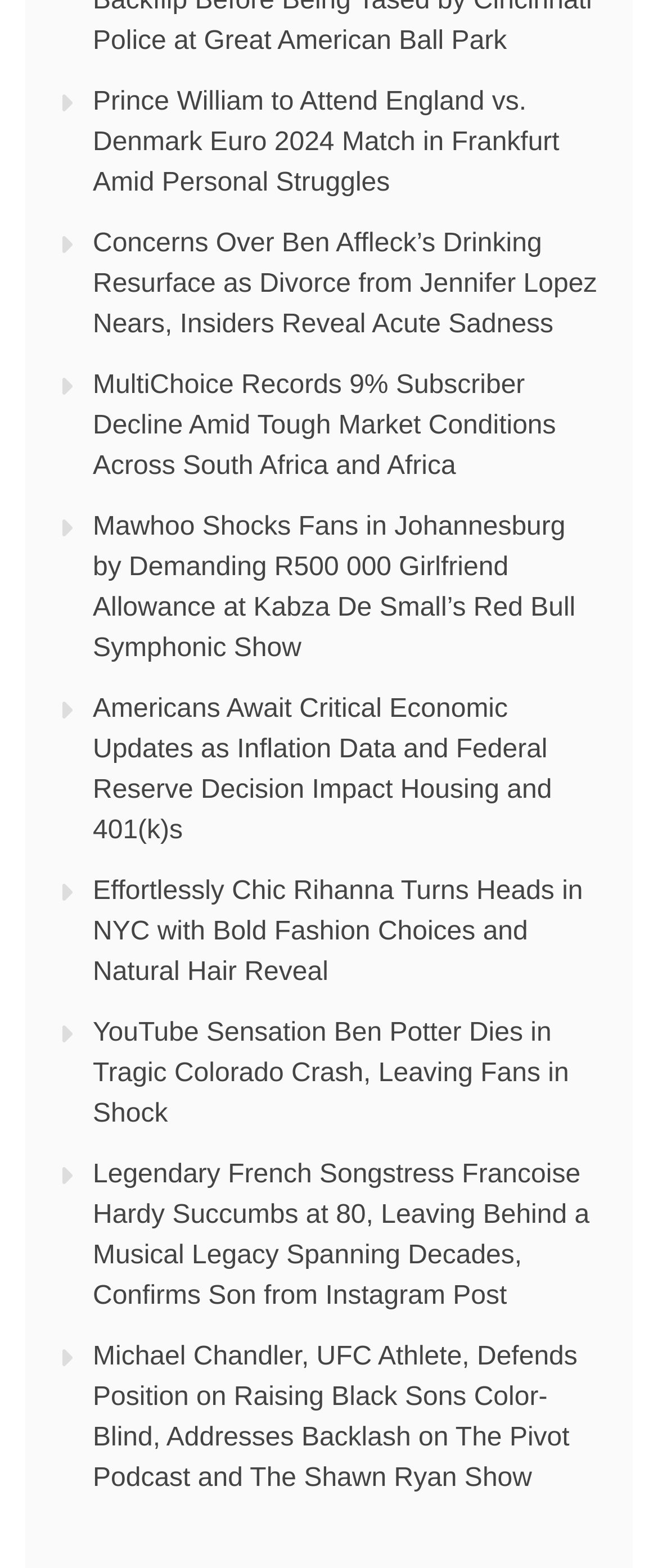Please determine the bounding box coordinates of the element's region to click for the following instruction: "Get updates on MultiChoice's subscriber decline".

[0.141, 0.237, 0.845, 0.307]